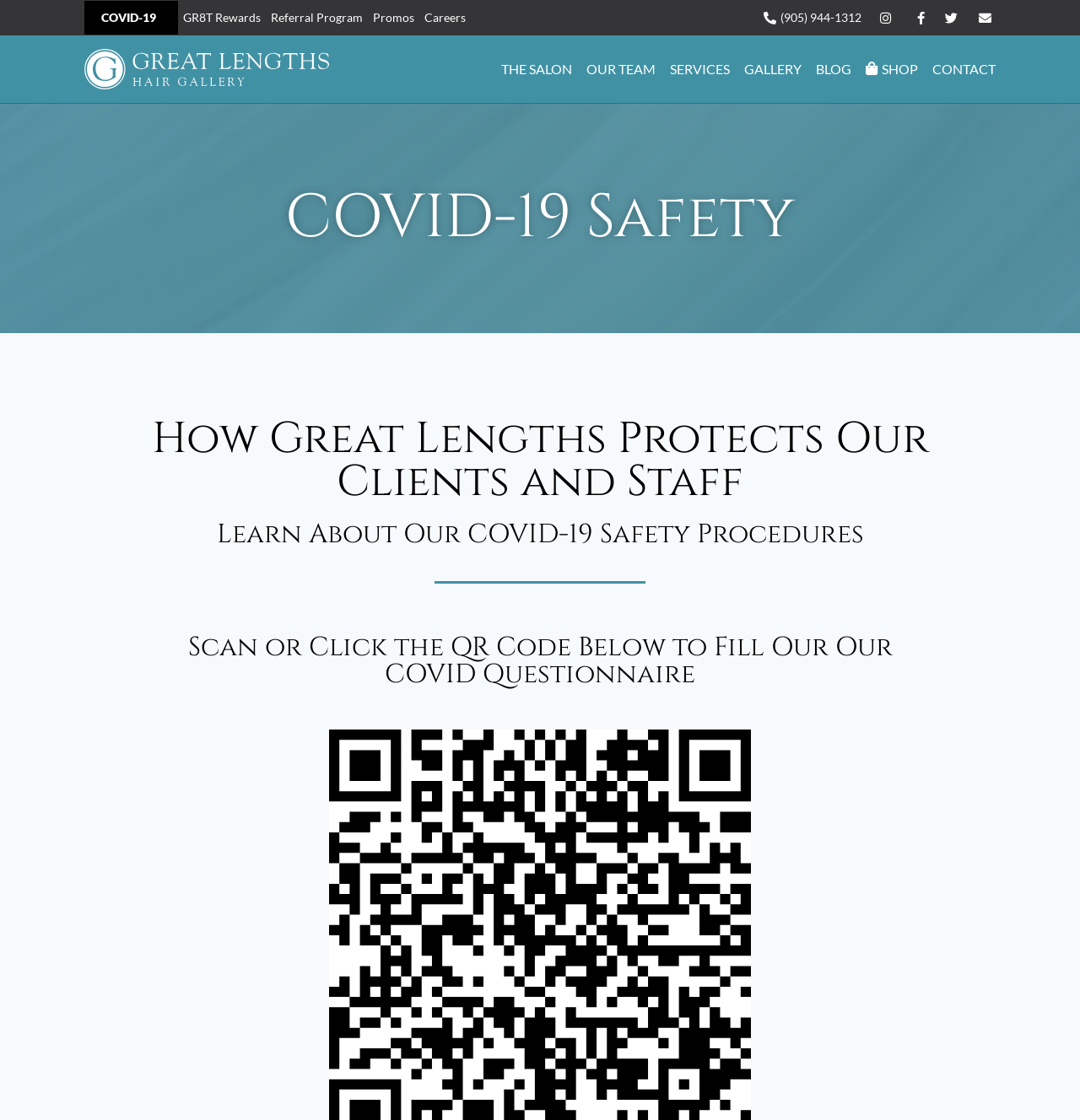Identify the bounding box coordinates for the region to click in order to carry out this instruction: "Scan or click the QR code". Provide the coordinates using four float numbers between 0 and 1, formatted as [left, top, right, bottom].

[0.137, 0.566, 0.863, 0.614]